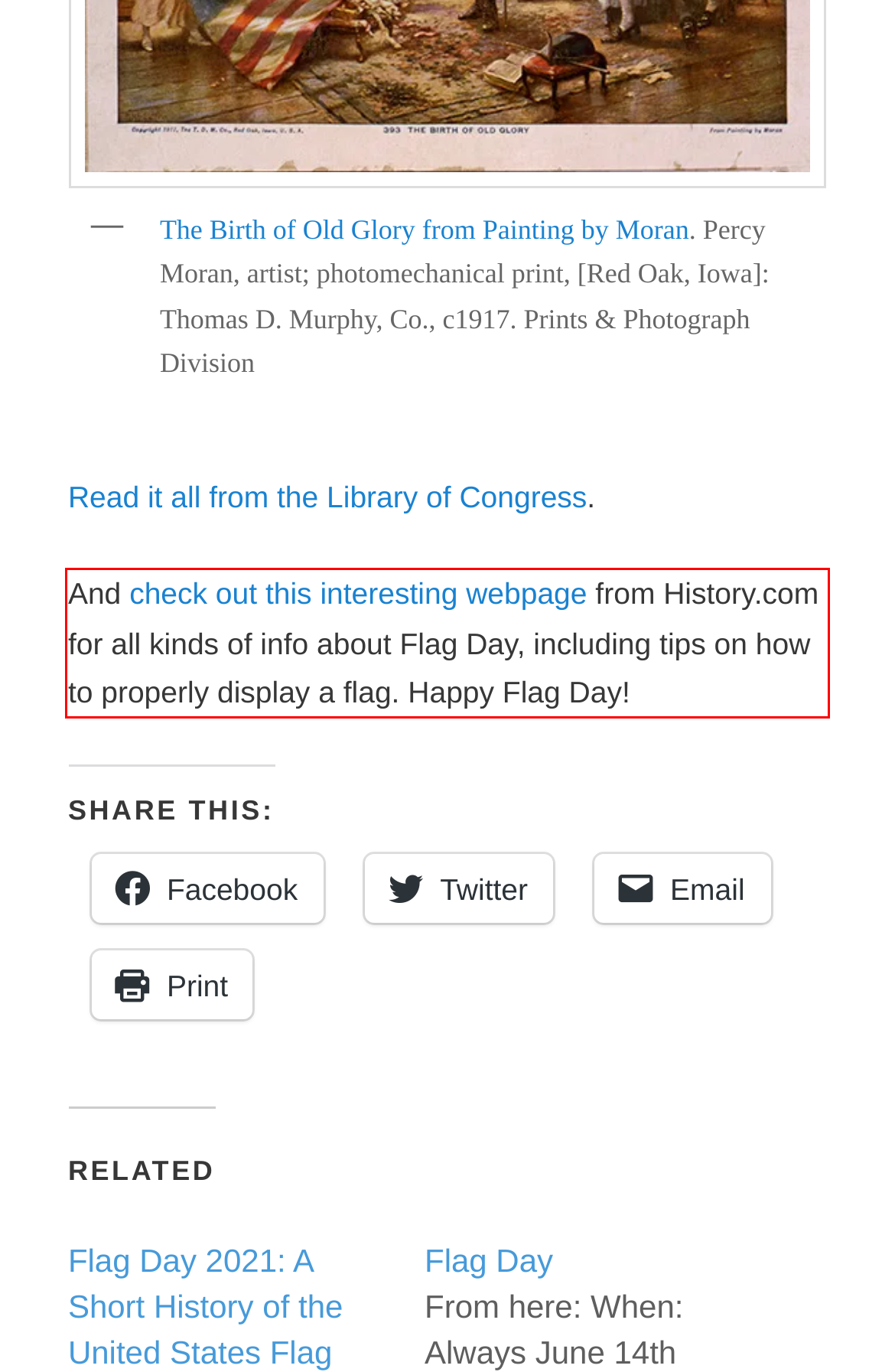Please recognize and transcribe the text located inside the red bounding box in the webpage image.

And check out this interesting webpage from History.com for all kinds of info about Flag Day, including tips on how to properly display a flag. Happy Flag Day!